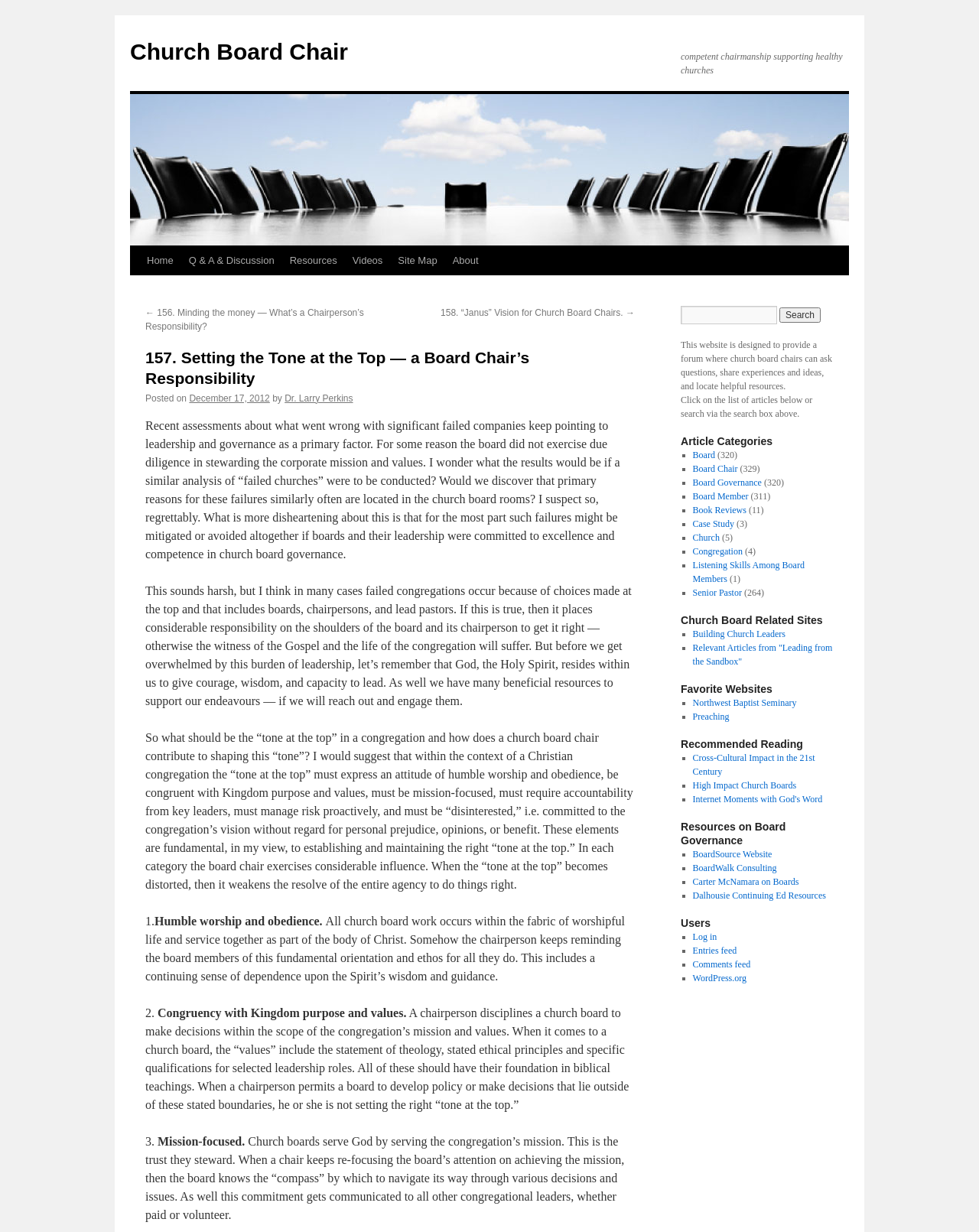Pinpoint the bounding box coordinates for the area that should be clicked to perform the following instruction: "Go to the 'Northwest Baptist Seminary' website".

[0.707, 0.566, 0.814, 0.575]